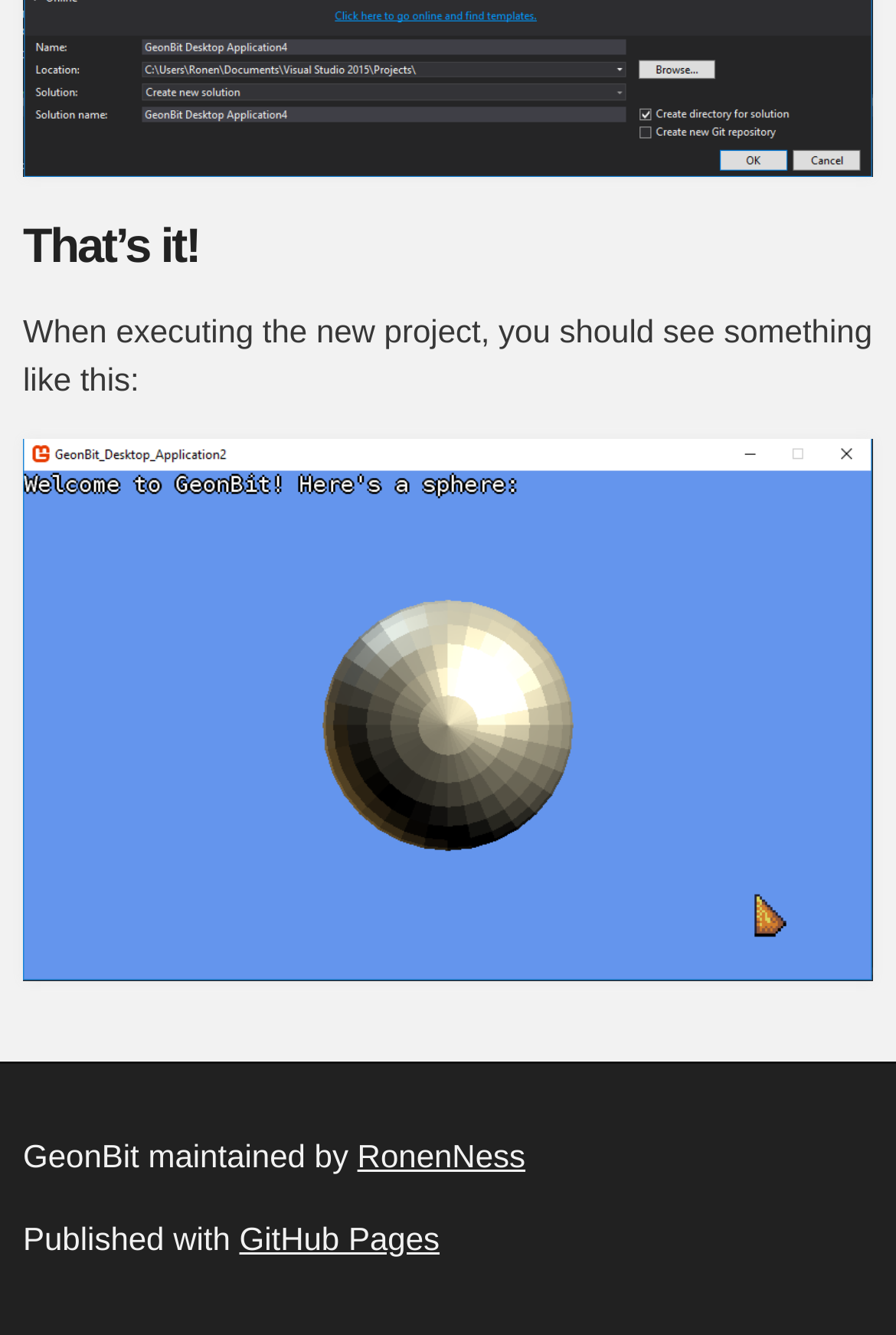Given the element description, predict the bounding box coordinates in the format (top-left x, top-left y, bottom-right x, bottom-right y). Make sure all values are between 0 and 1. Here is the element description: GitHub Pages

[0.267, 0.907, 0.491, 0.935]